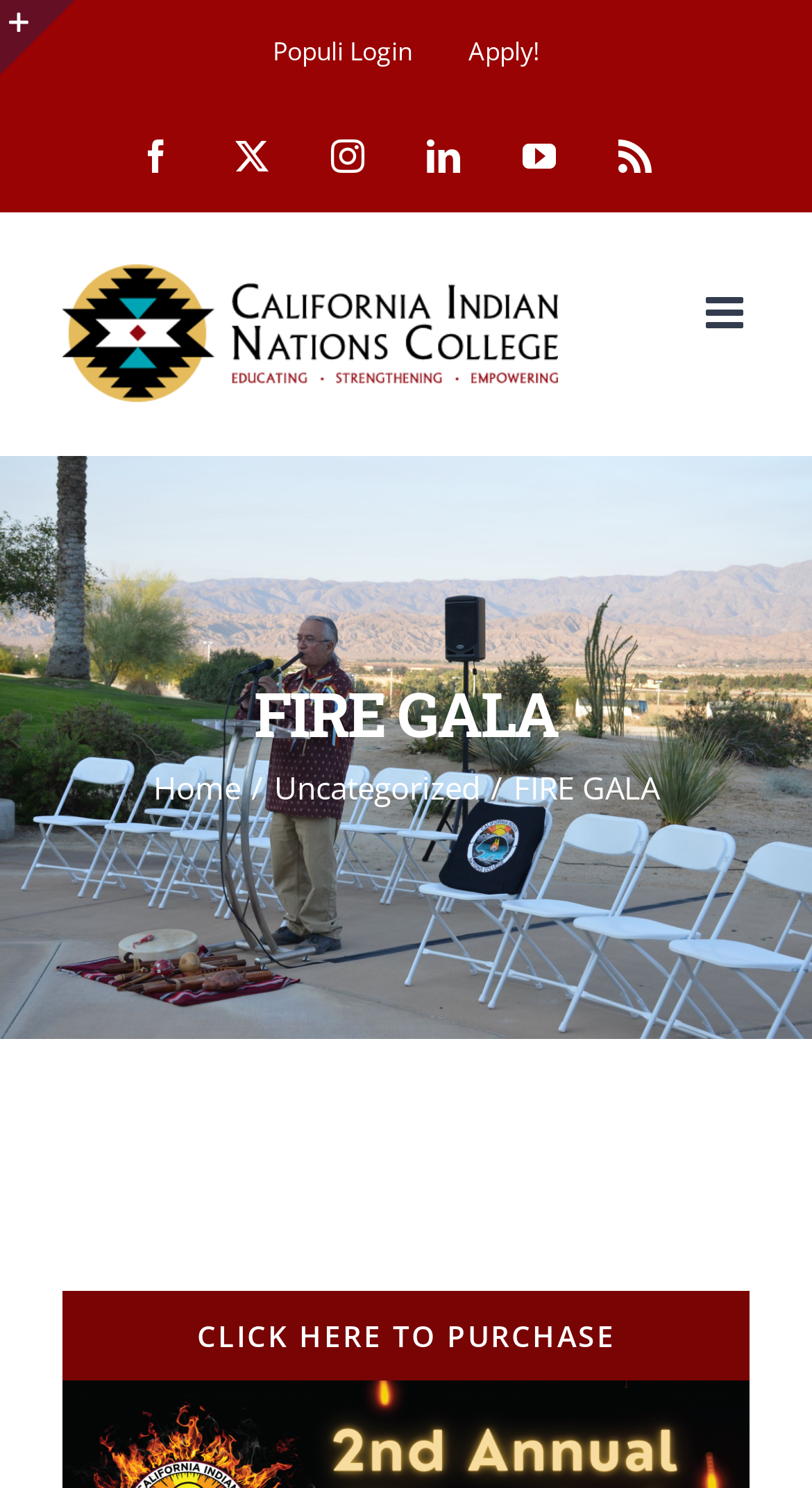What is the purpose of the 'CLICK HERE TO PURCHASE' link?
Answer the question with a single word or phrase derived from the image.

To purchase tickets